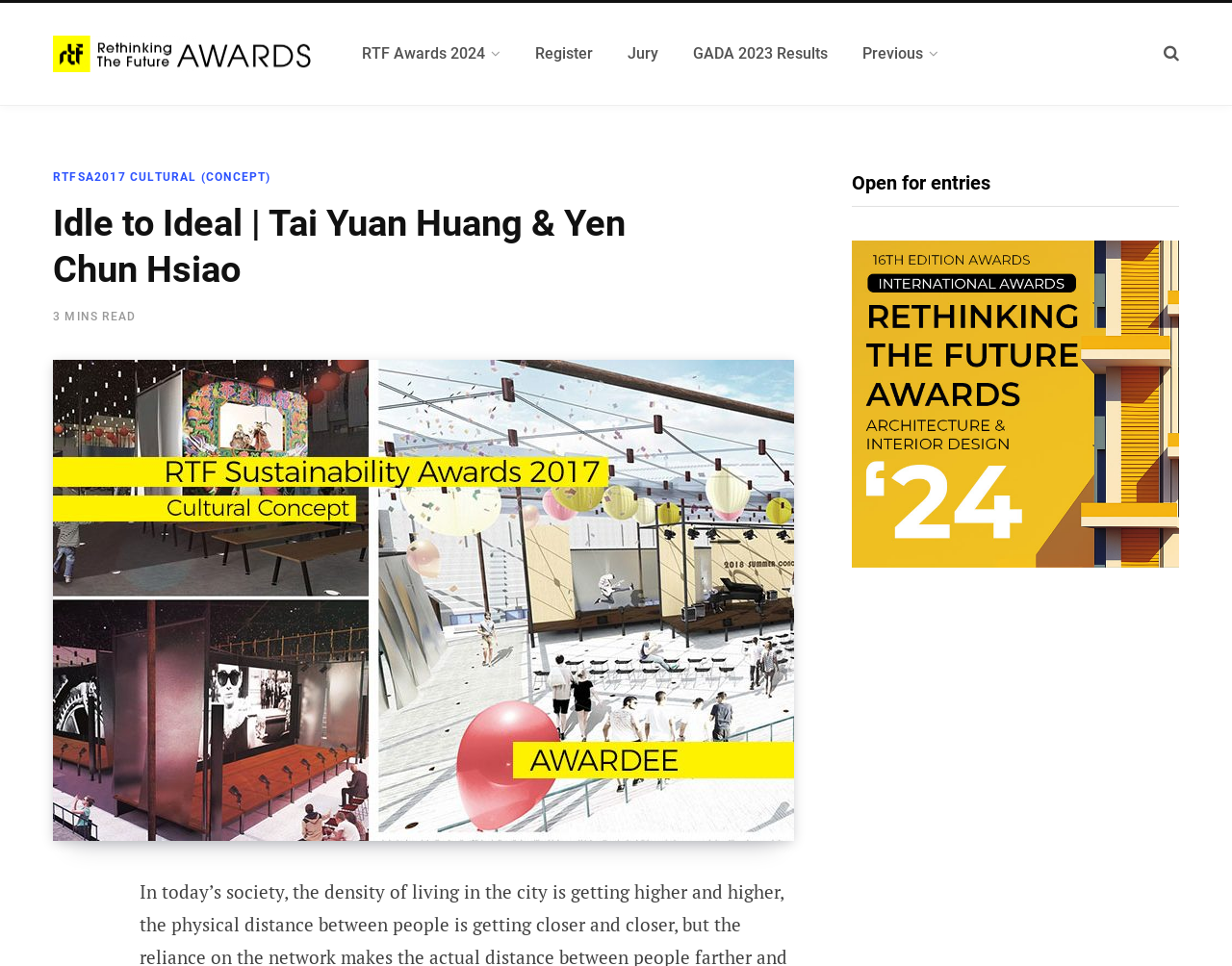Locate the bounding box coordinates of the area to click to fulfill this instruction: "Share the article". The bounding box should be presented as four float numbers between 0 and 1, in the order [left, top, right, bottom].

[0.043, 0.915, 0.077, 0.929]